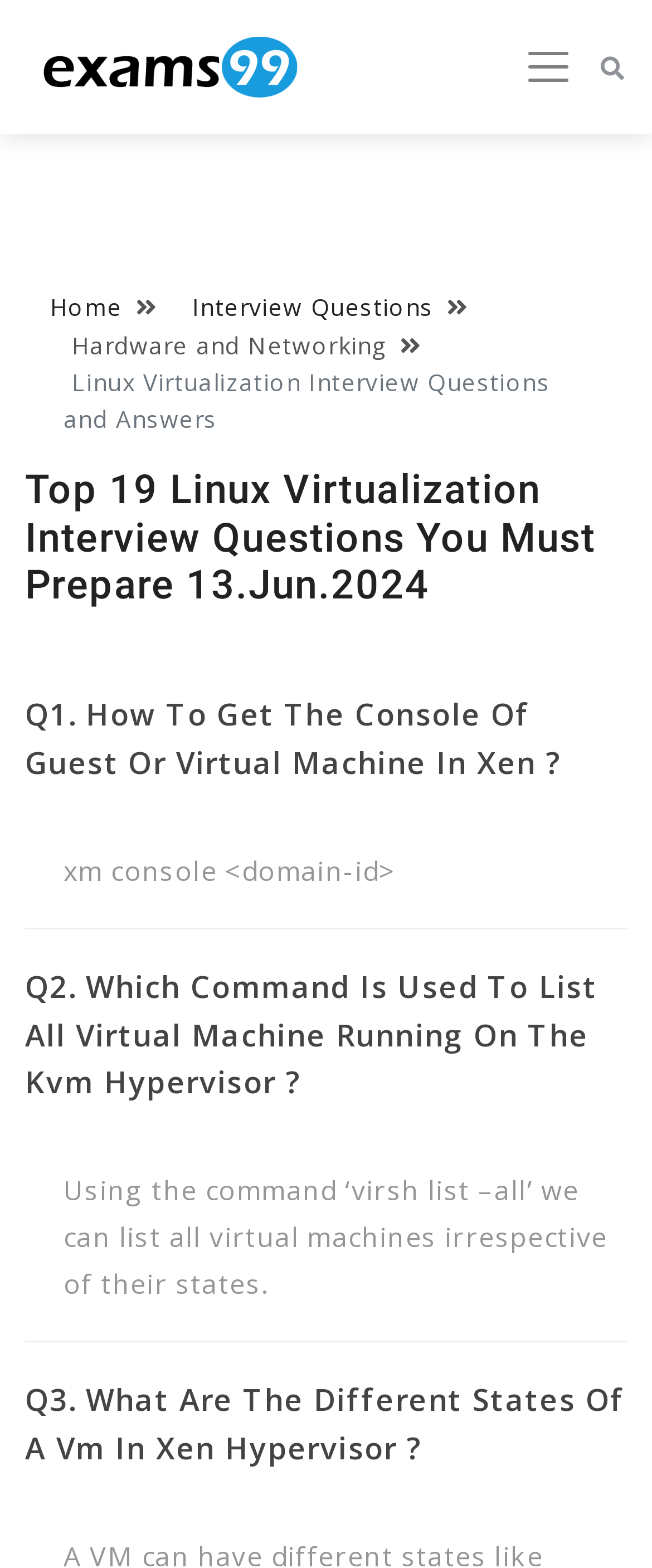Given the description of the UI element: "Home", predict the bounding box coordinates in the form of [left, top, right, bottom], with each value being a float between 0 and 1.

[0.077, 0.186, 0.188, 0.206]